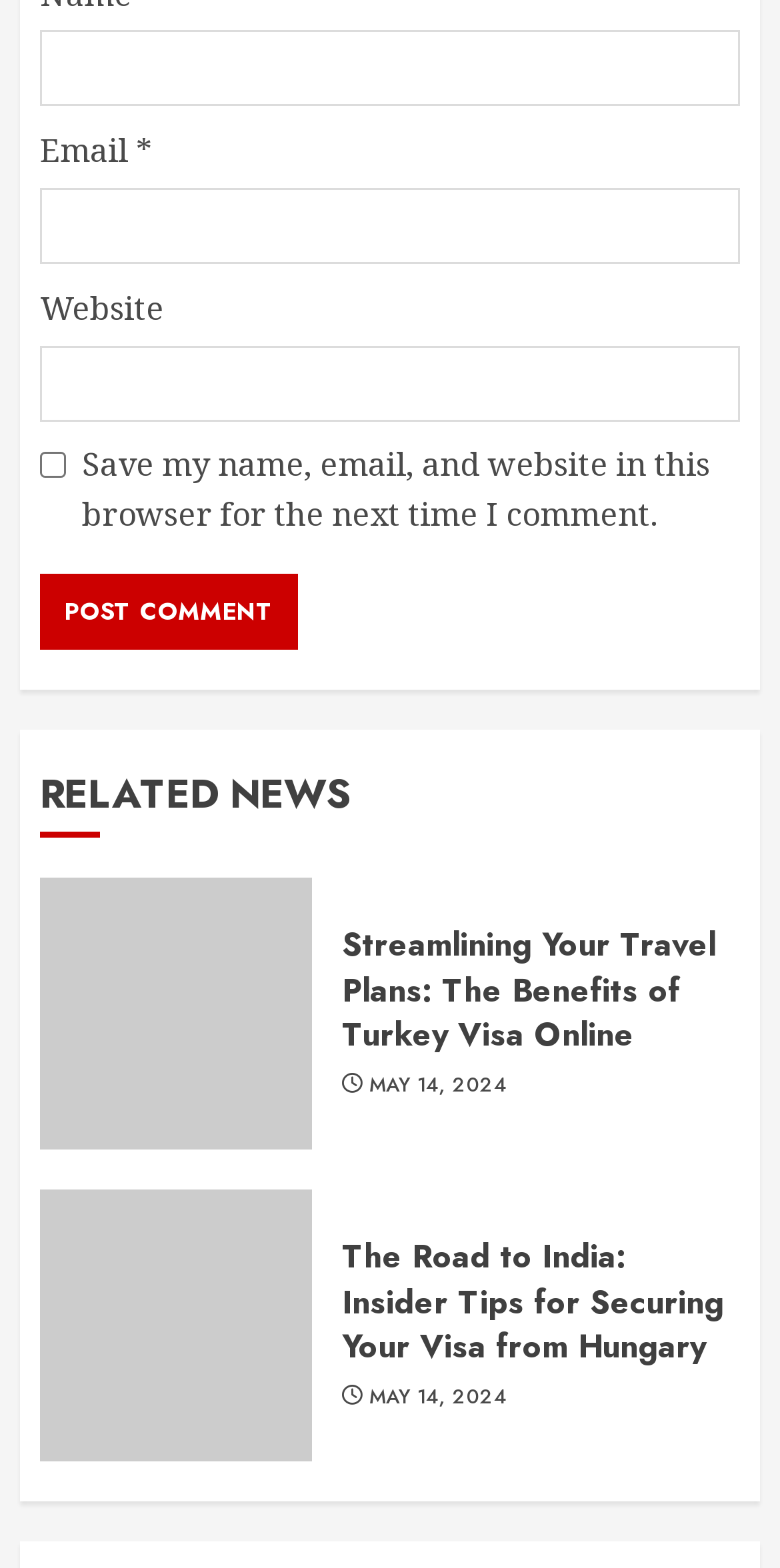Determine the bounding box coordinates for the HTML element described here: "parent_node: Name * name="author"".

[0.051, 0.02, 0.949, 0.068]